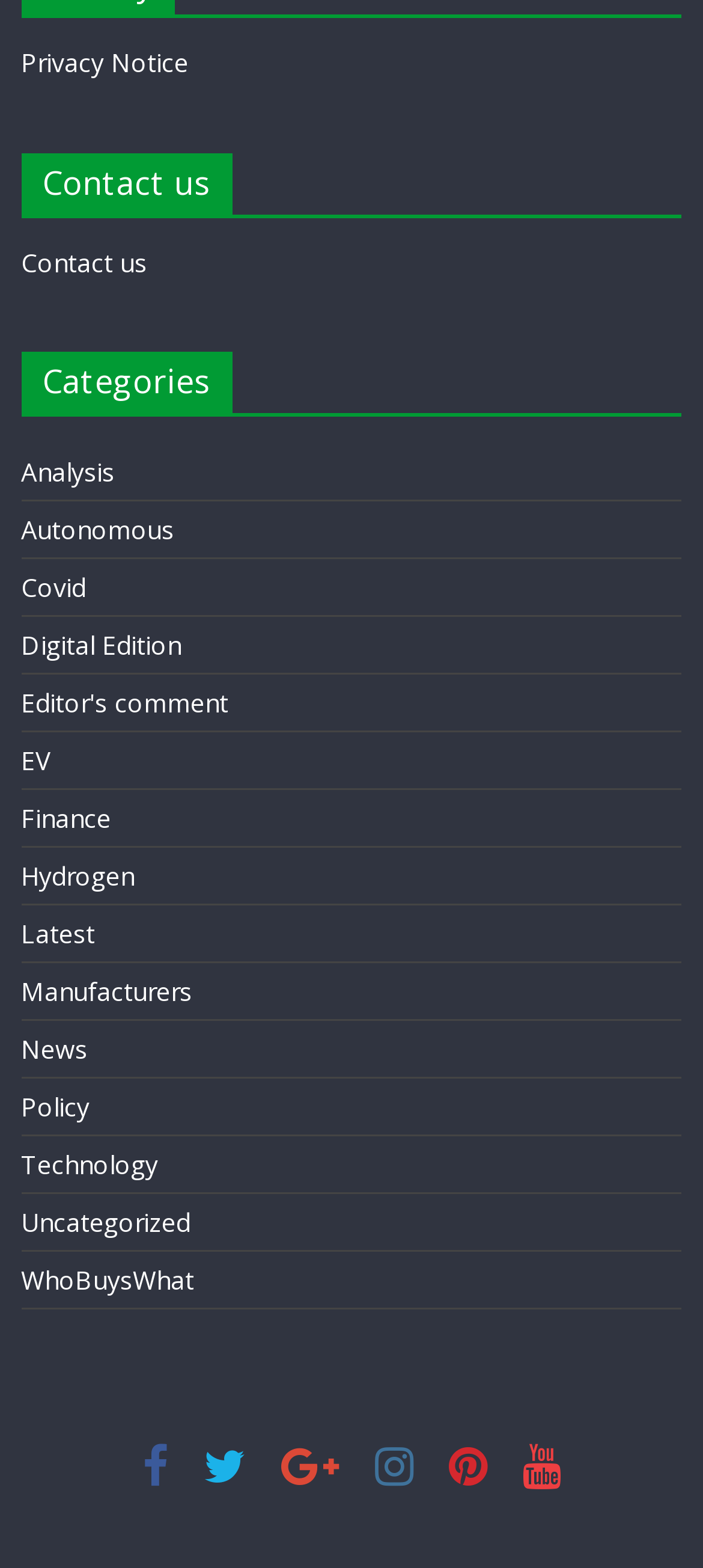Please identify the coordinates of the bounding box for the clickable region that will accomplish this instruction: "Read Editor's comment".

[0.03, 0.437, 0.325, 0.459]